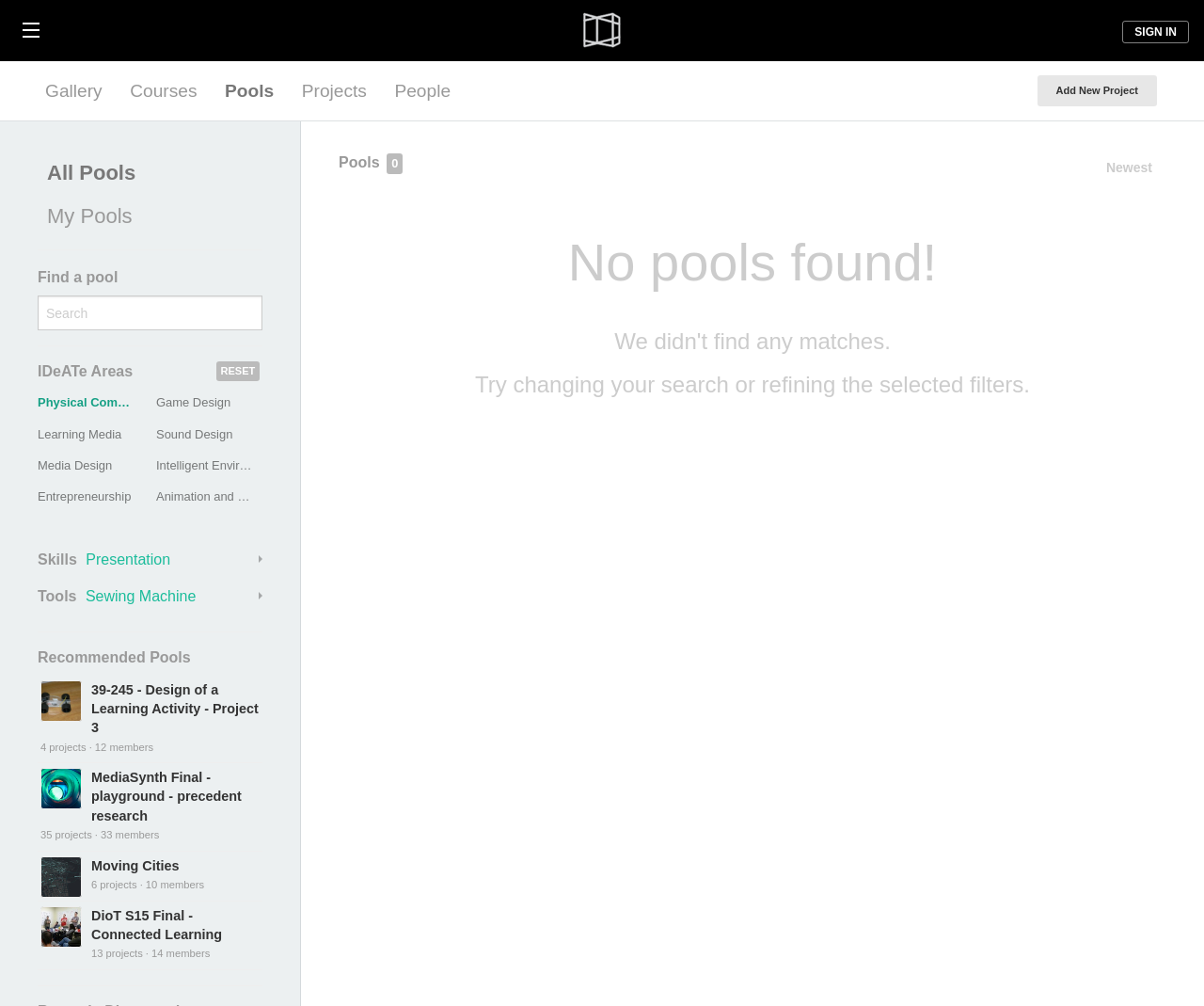Highlight the bounding box coordinates of the element that should be clicked to carry out the following instruction: "Filter by skills". The coordinates must be given as four float numbers ranging from 0 to 1, i.e., [left, top, right, bottom].

[0.031, 0.545, 0.218, 0.567]